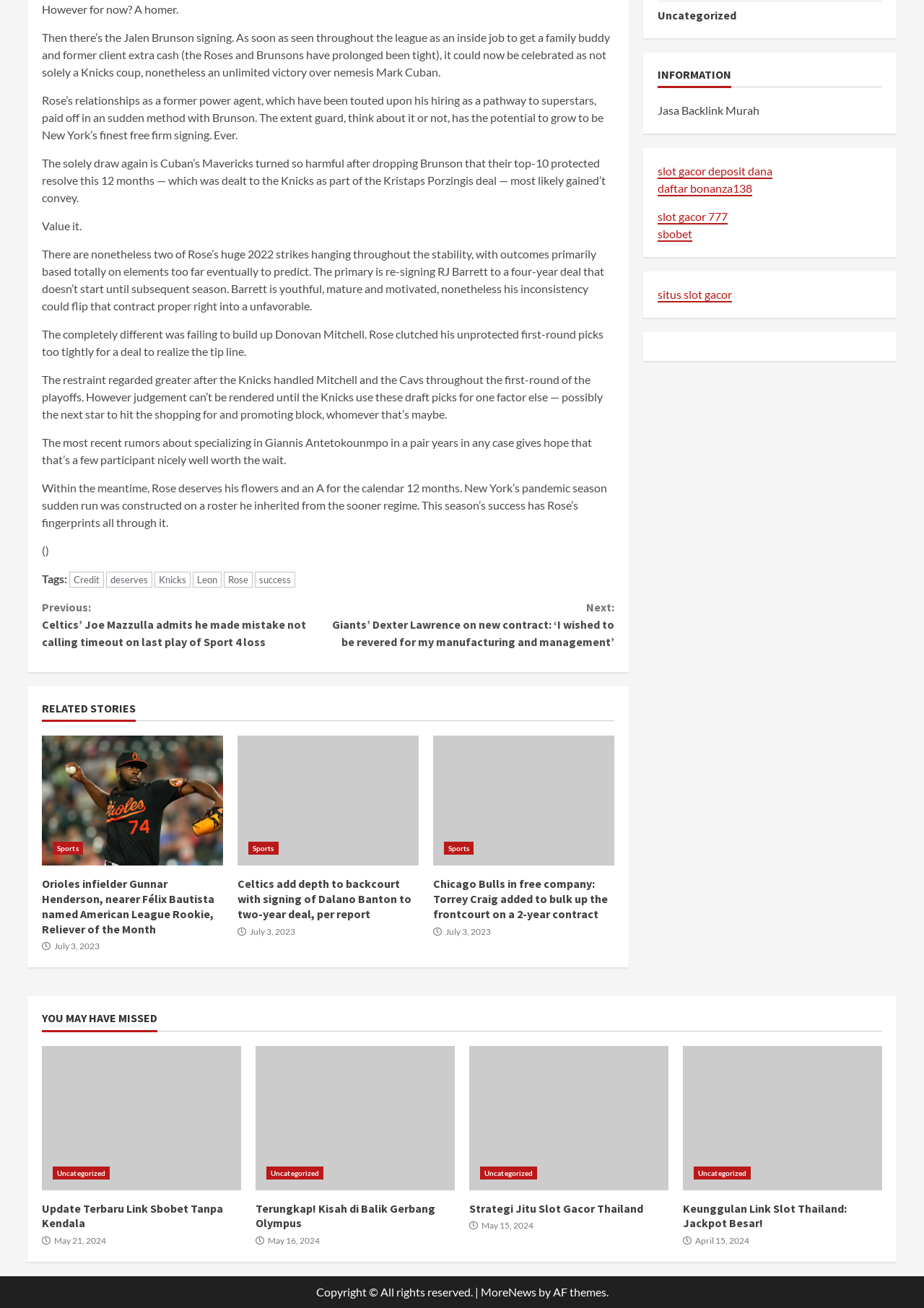How many minutes does it take to read the article 'Orioles infielder Gunnar Henderson, closer Félix Bautista named American League Rookie, Reliever of the Month'?
Refer to the image and provide a one-word or short phrase answer.

4 min